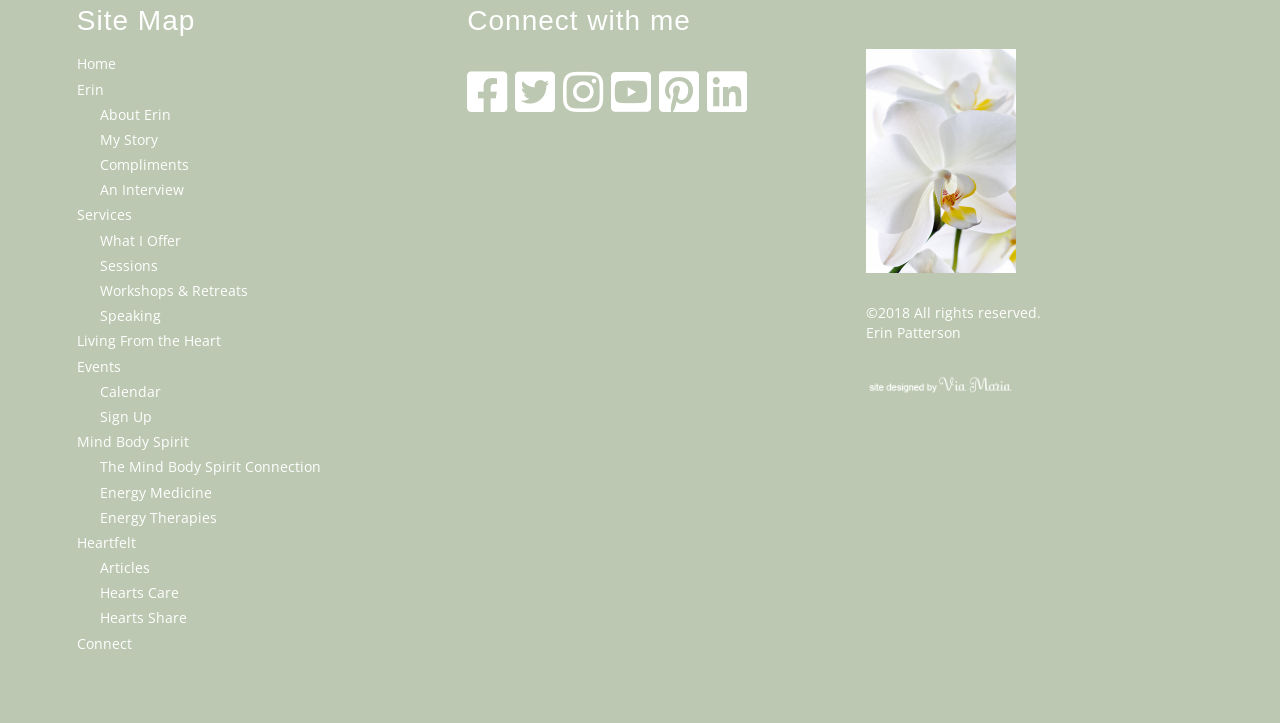Provide the bounding box coordinates of the HTML element described by the text: "About Erin". The coordinates should be in the format [left, top, right, bottom] with values between 0 and 1.

[0.06, 0.141, 0.134, 0.176]